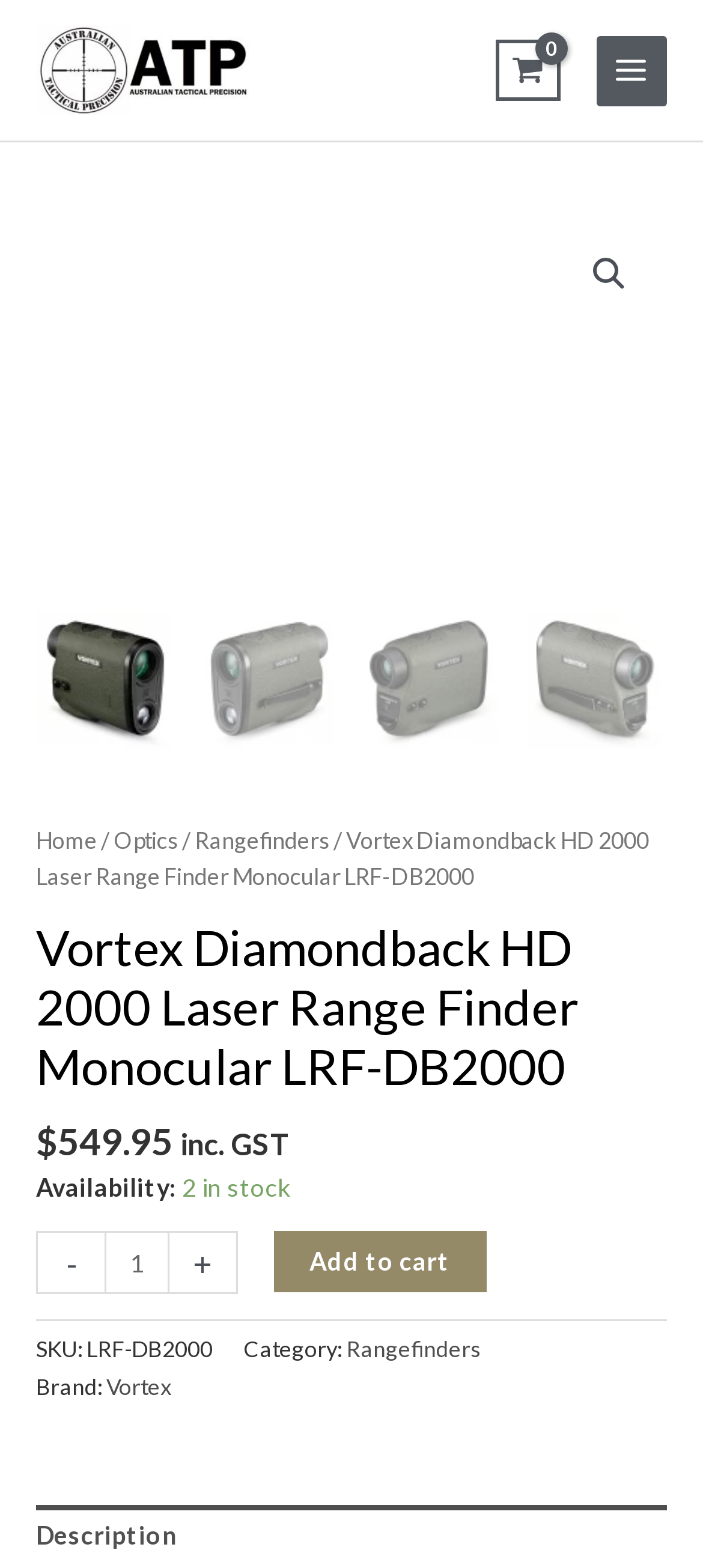Based on the image, provide a detailed response to the question:
What is the category of the product?

I found the category by looking at the text elements on the webpage, specifically the ones that describe the product details. The category is displayed as 'Rangefinders' under the 'Category:' label.